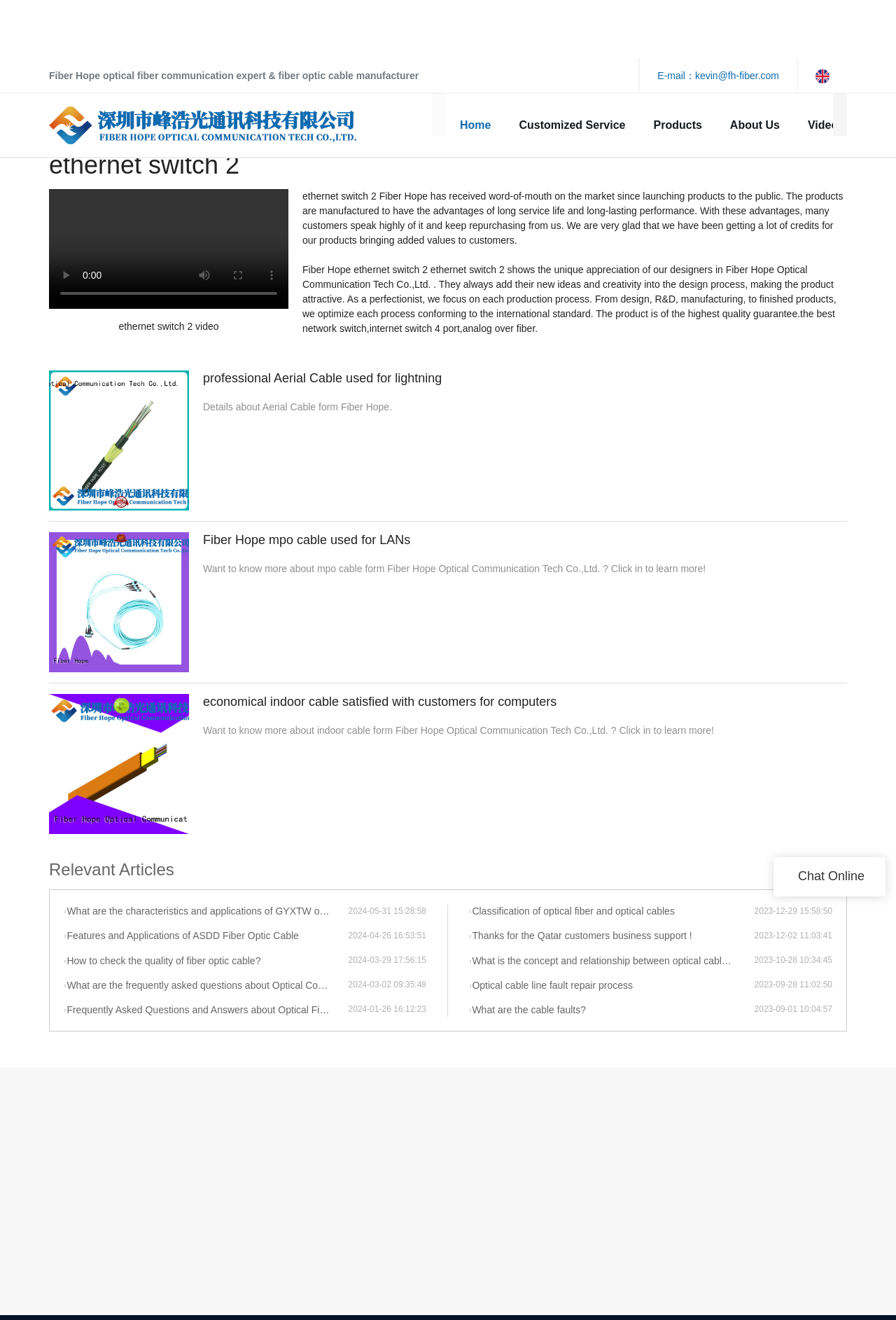Pinpoint the bounding box coordinates of the clickable area necessary to execute the following instruction: "Visit the 'Business' category". The coordinates should be given as four float numbers between 0 and 1, namely [left, top, right, bottom].

None